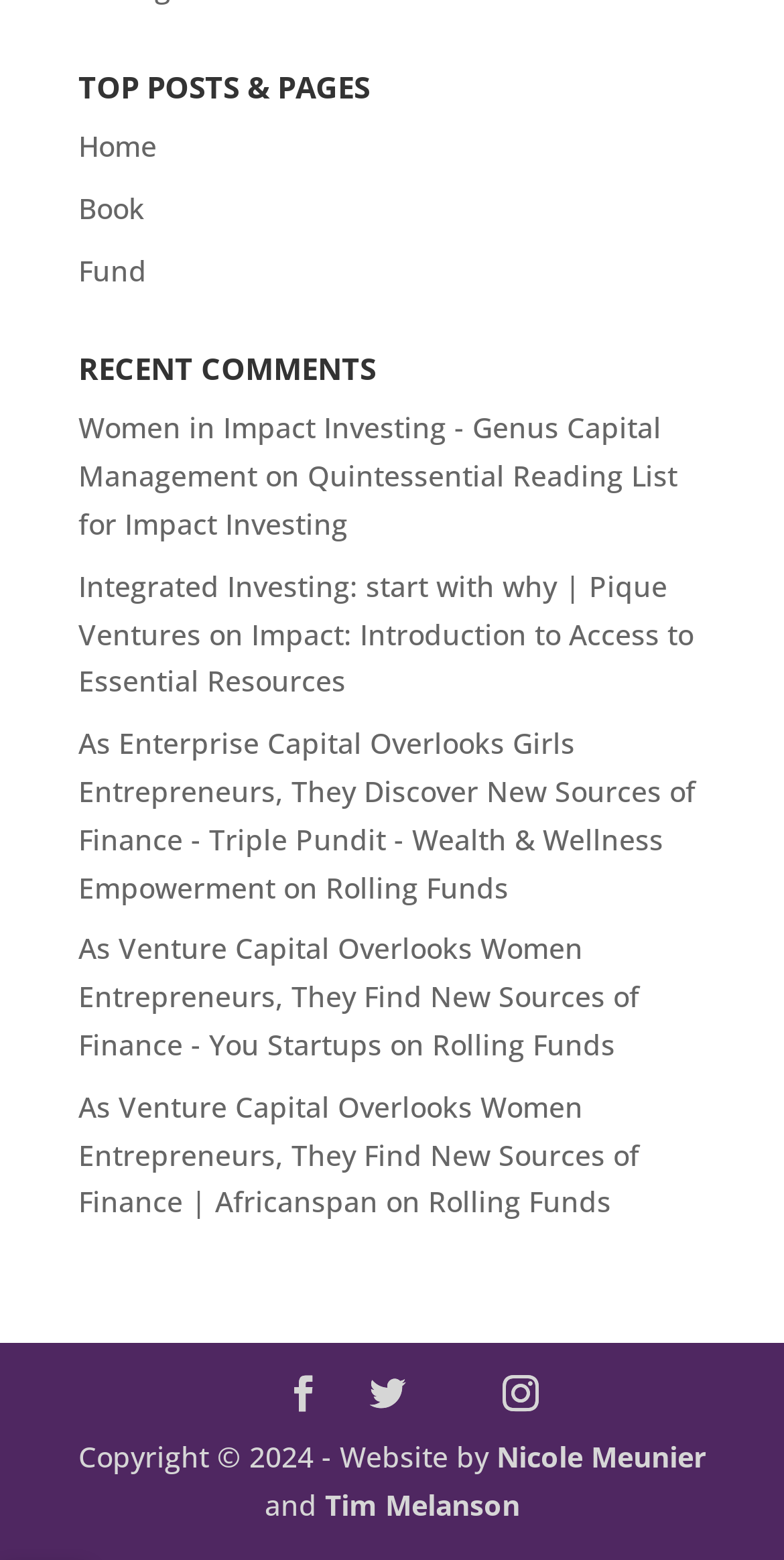Please identify the bounding box coordinates of the element's region that needs to be clicked to fulfill the following instruction: "Go to Book". The bounding box coordinates should consist of four float numbers between 0 and 1, i.e., [left, top, right, bottom].

[0.1, 0.121, 0.185, 0.145]